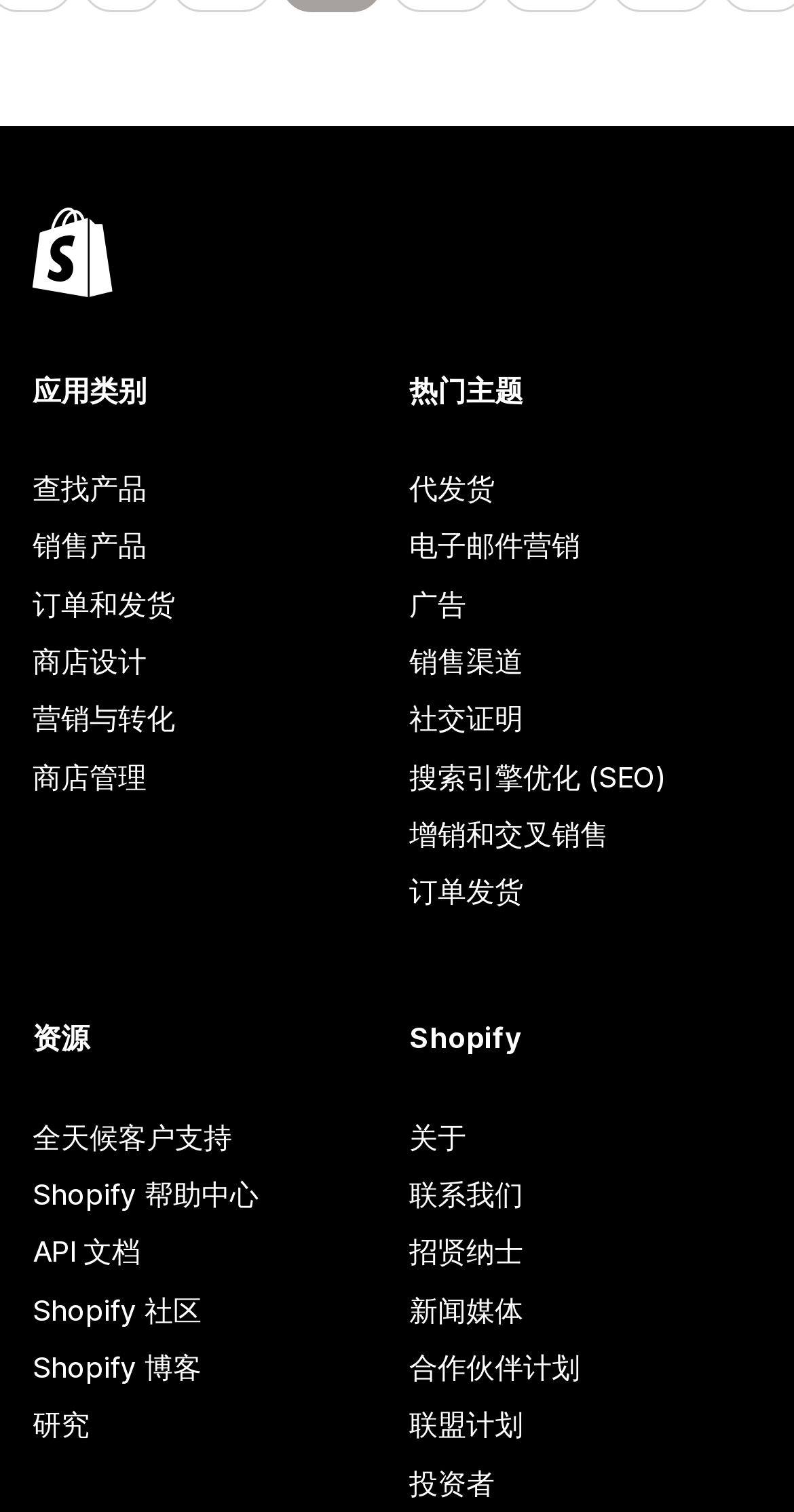With reference to the image, please provide a detailed answer to the following question: What is the purpose of the 'Shopify' section?

The 'Shopify' section has links to pages such as '关于', '联系我们', '招贤纳士', etc. which suggests that this section is meant to provide information about Shopify as a company.